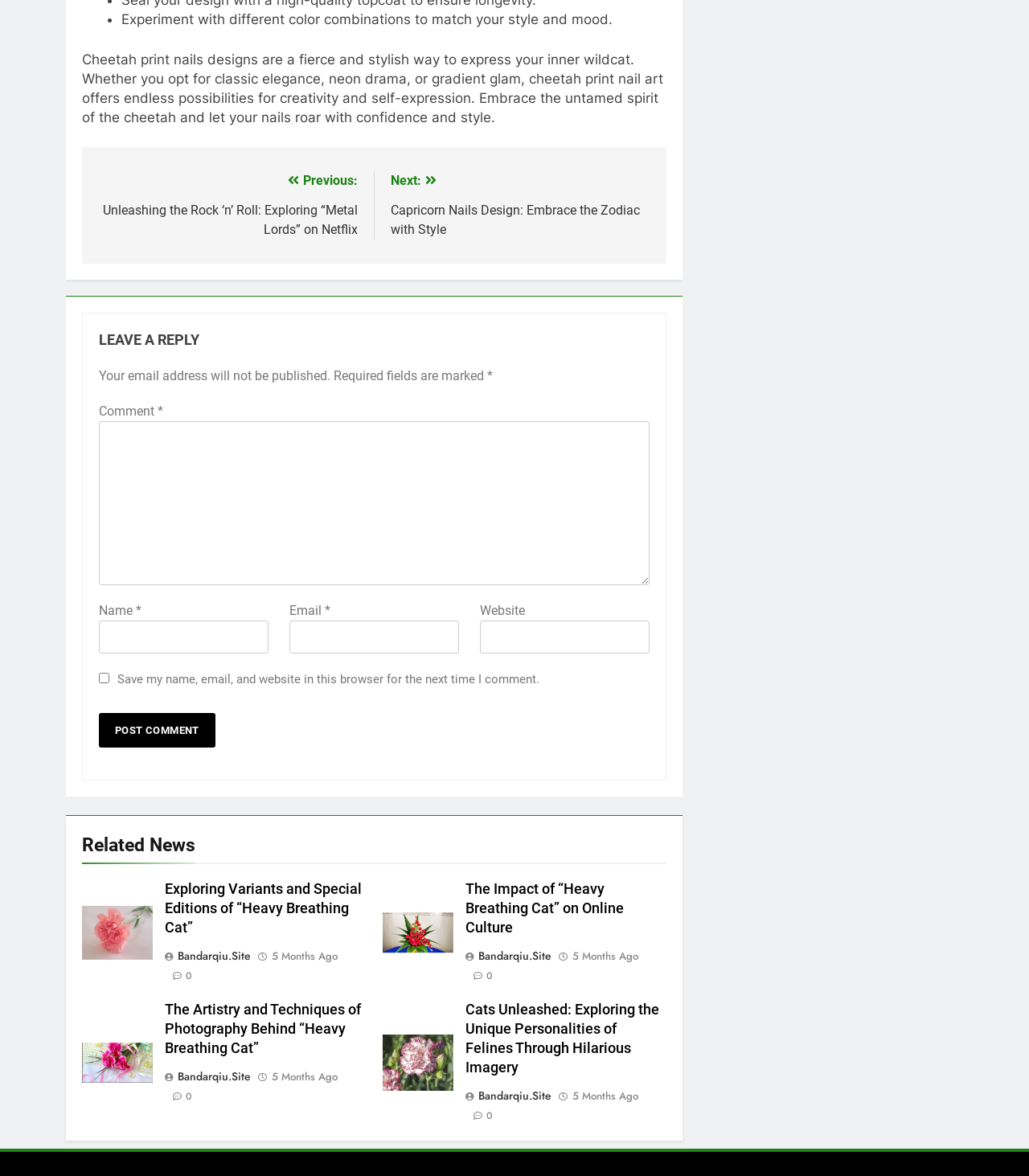Kindly provide the bounding box coordinates of the section you need to click on to fulfill the given instruction: "Explore related news".

[0.08, 0.708, 0.648, 0.735]